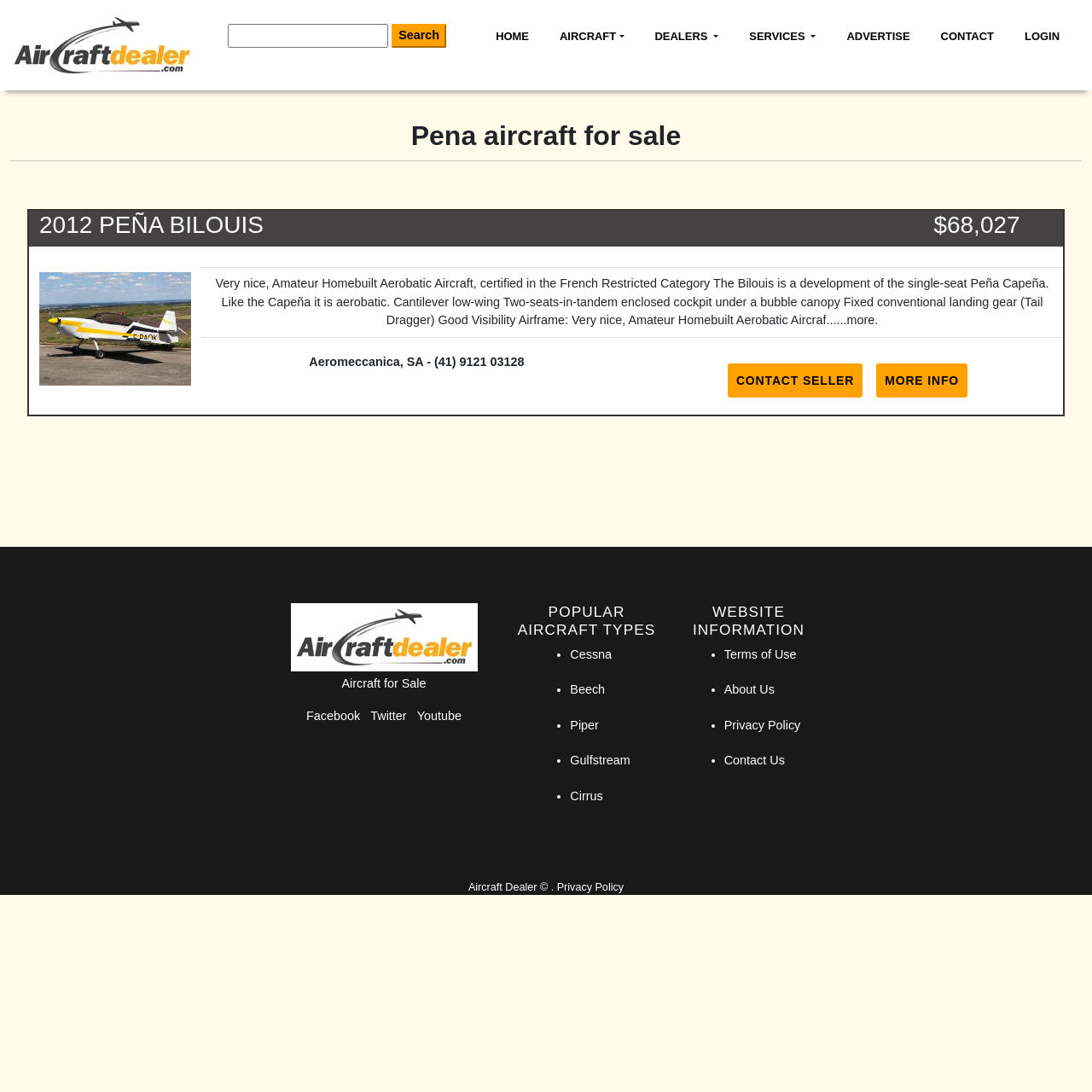Locate the bounding box coordinates of the clickable area to execute the instruction: "Learn more about popular aircraft types". Provide the coordinates as four float numbers between 0 and 1, represented as [left, top, right, bottom].

[0.472, 0.552, 0.602, 0.585]